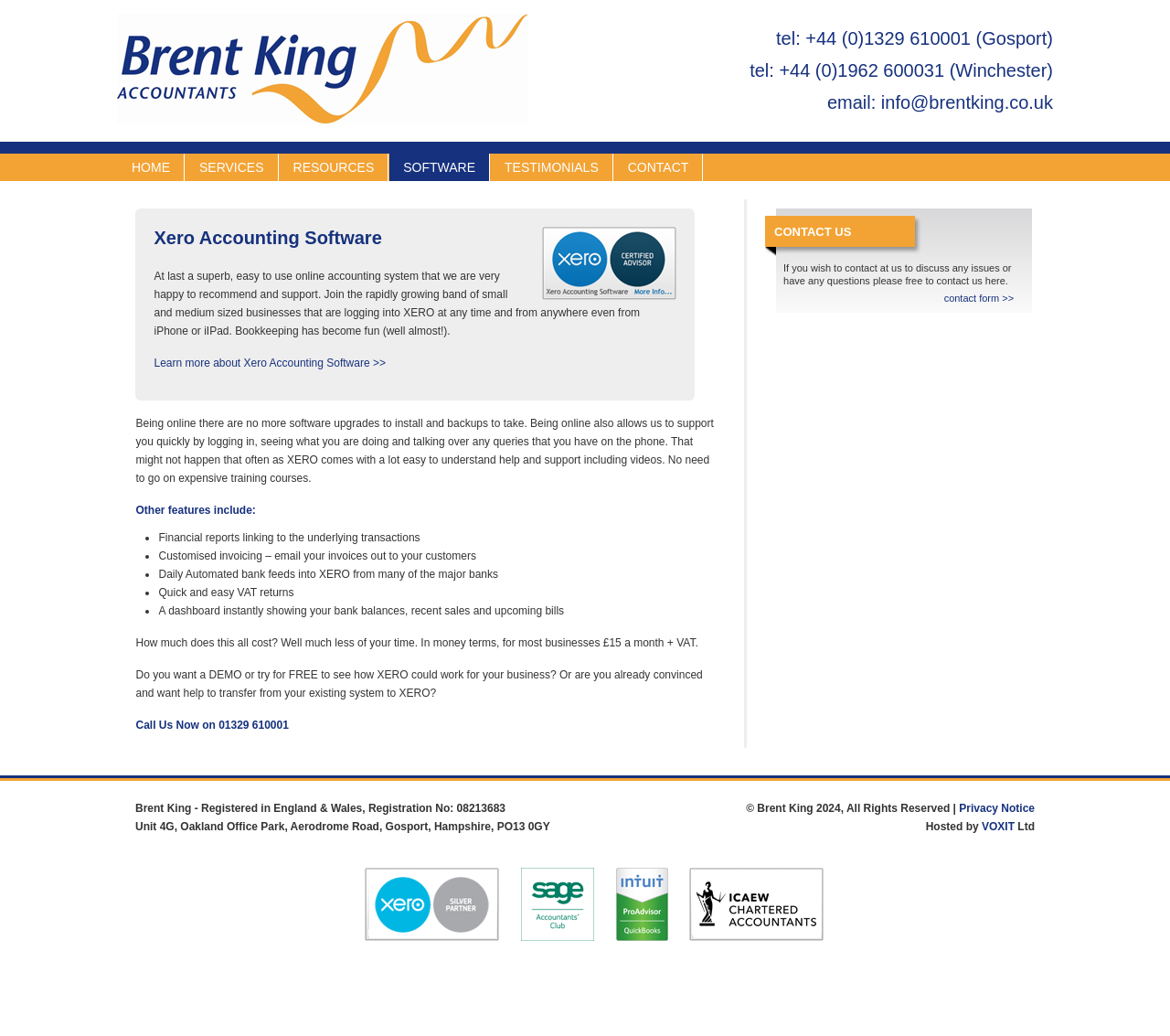Show the bounding box coordinates for the element that needs to be clicked to execute the following instruction: "Call the office in Gosport". Provide the coordinates in the form of four float numbers between 0 and 1, i.e., [left, top, right, bottom].

[0.663, 0.027, 0.9, 0.047]